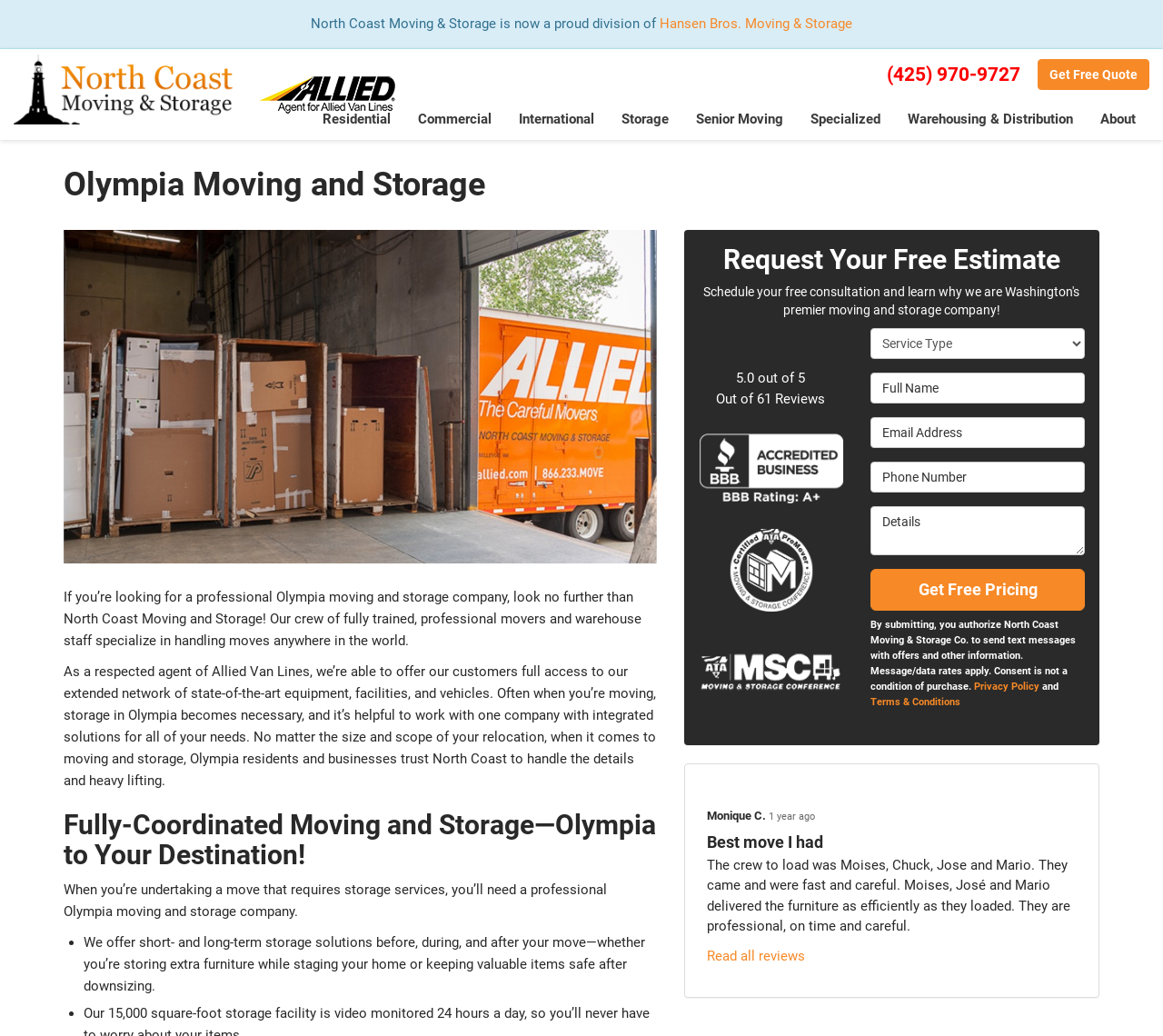Identify and provide the title of the webpage.

Olympia Moving and Storage